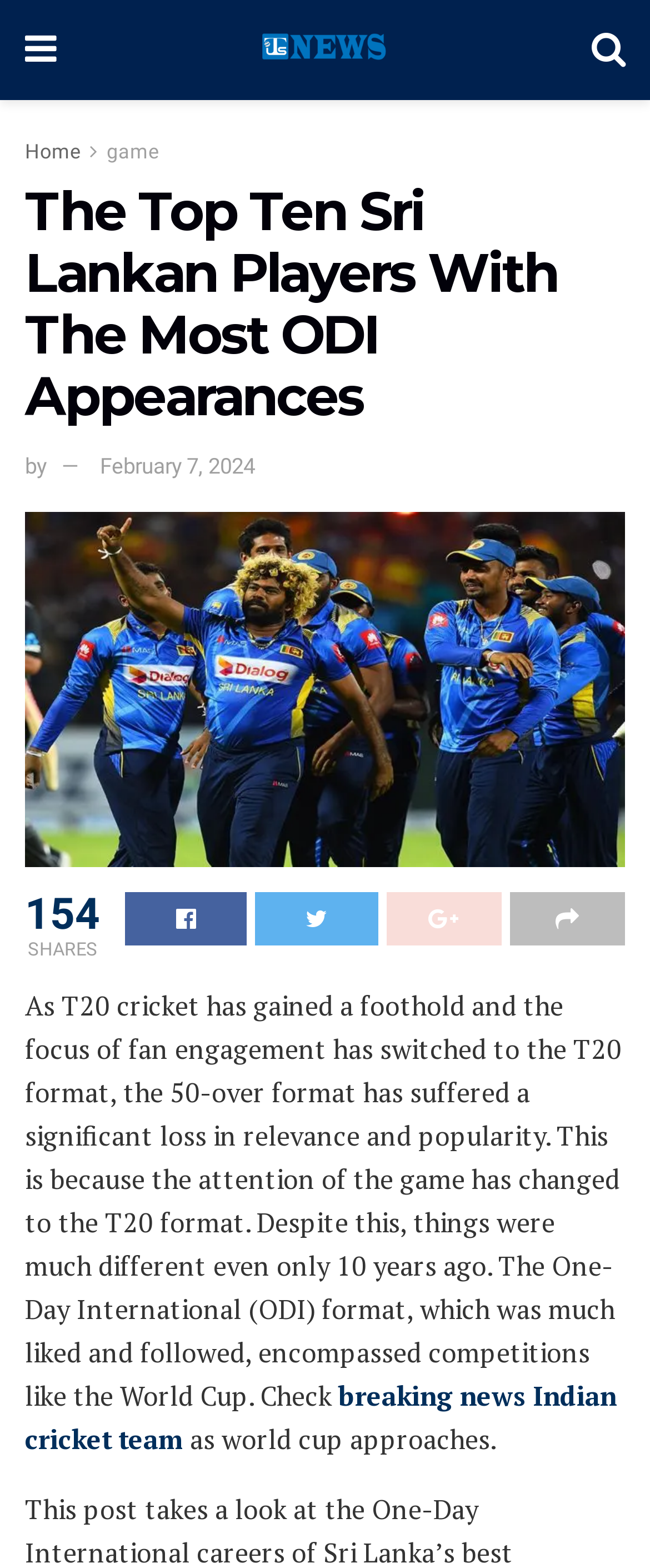How many shares does the article have?
Provide a detailed and well-explained answer to the question.

I found the number of shares by looking at the StaticText element with the text '154' which is located below the main heading and above the social media links.